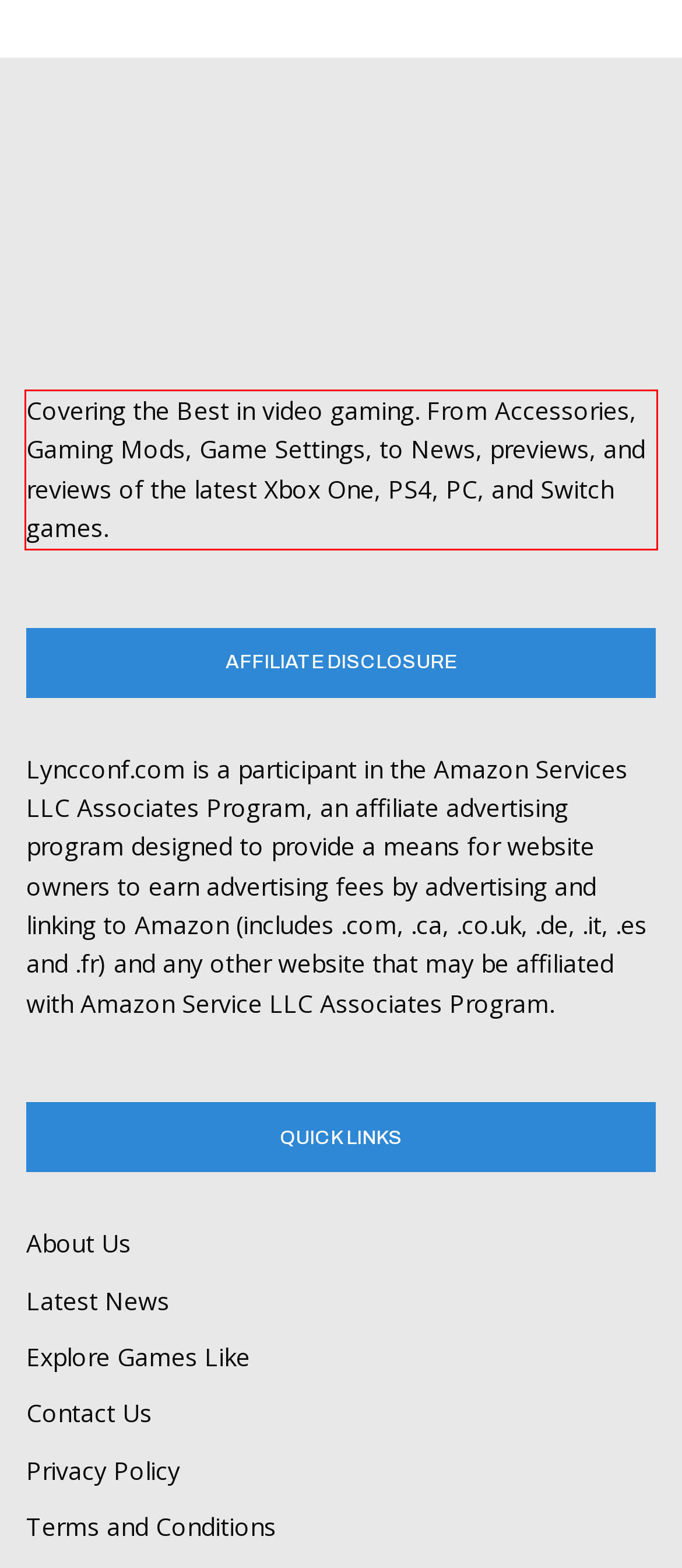Identify the text inside the red bounding box in the provided webpage screenshot and transcribe it.

Covering the Best in video gaming. From Accessories, Gaming Mods, Game Settings, to News, previews, and reviews of the latest Xbox One, PS4, PC, and Switch games.